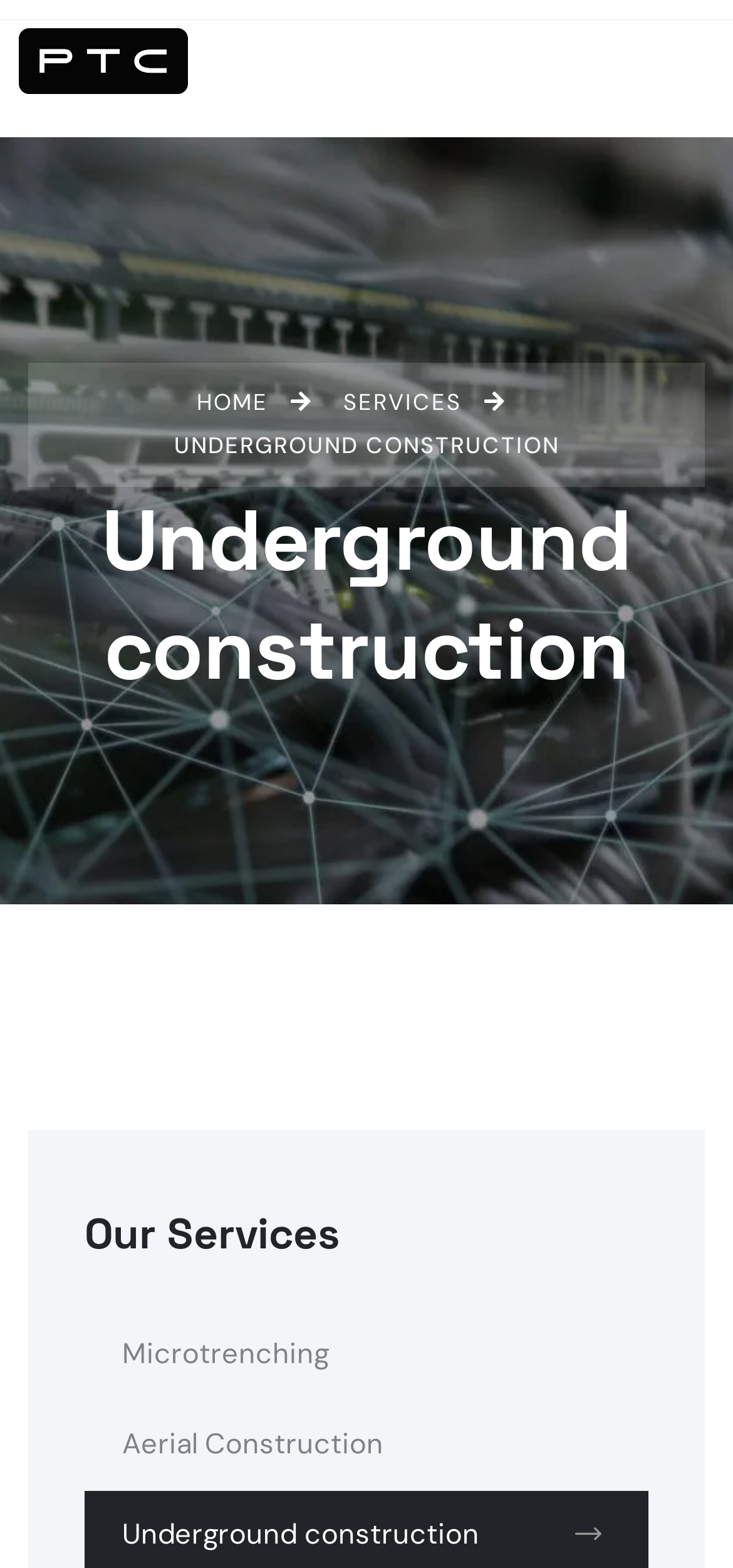What is the topic of the webpage?
Give a detailed and exhaustive answer to the question.

The heading 'Underground construction' and the subheading 'Our Services' suggest that the topic of the webpage is related to underground construction services.